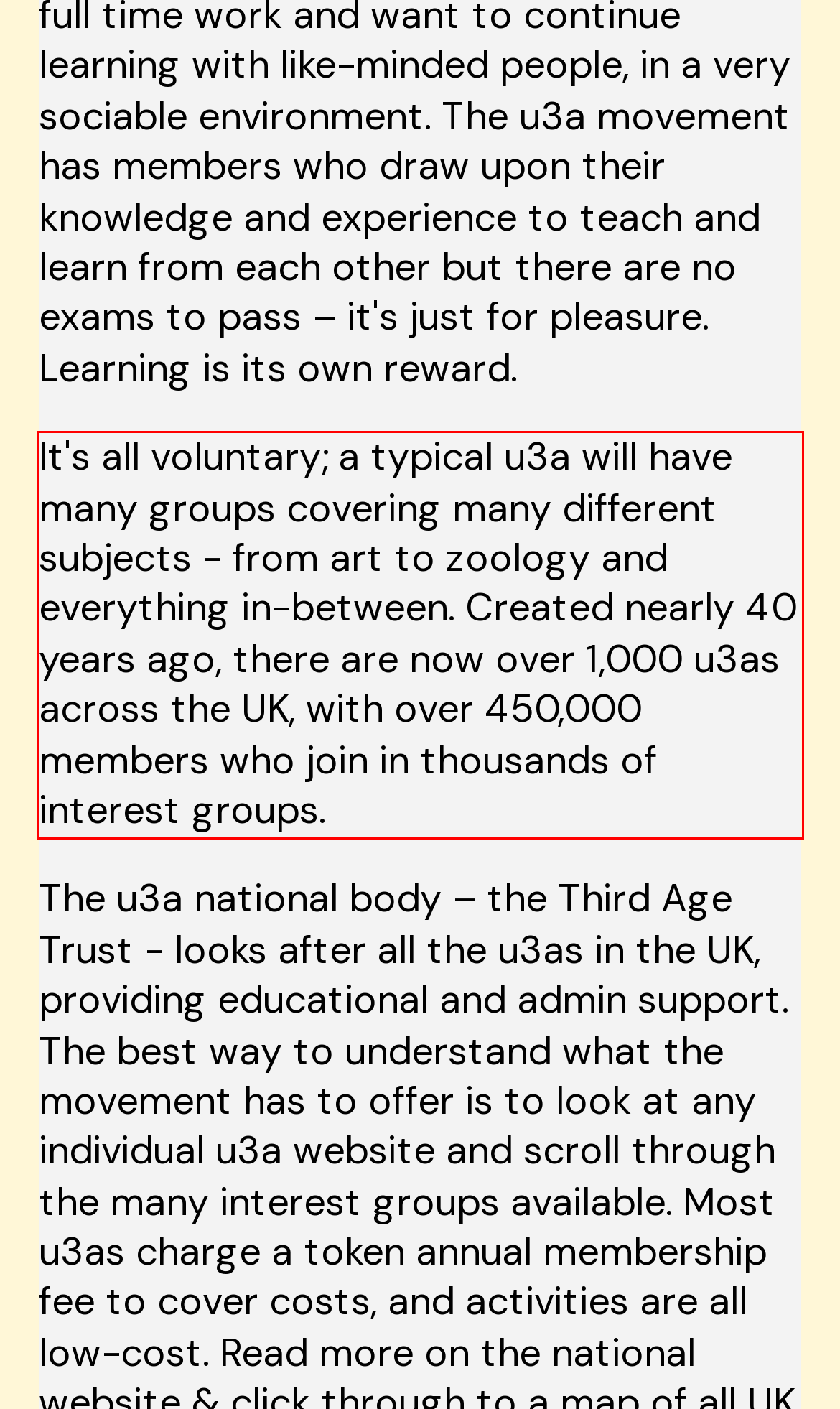You are presented with a screenshot containing a red rectangle. Extract the text found inside this red bounding box.

It's all voluntary; a typical u3a will have many groups covering many different subjects - from art to zoology and everything in-between. Created nearly 40 years ago, there are now over 1,000 u3as across the UK, with over 450,000 members who join in thousands of interest groups.